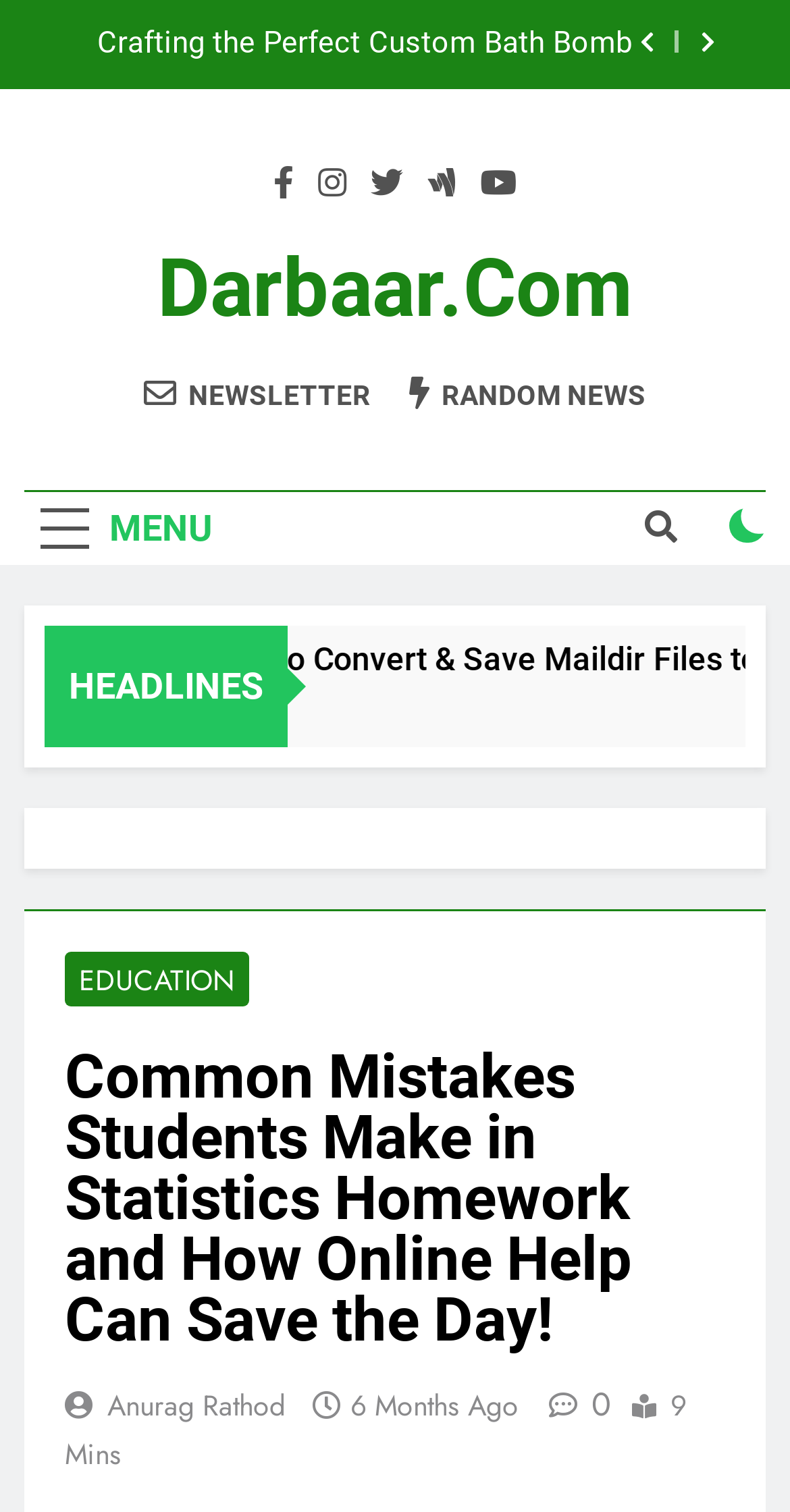Locate the bounding box of the UI element with the following description: "Newsletter".

[0.182, 0.248, 0.469, 0.273]